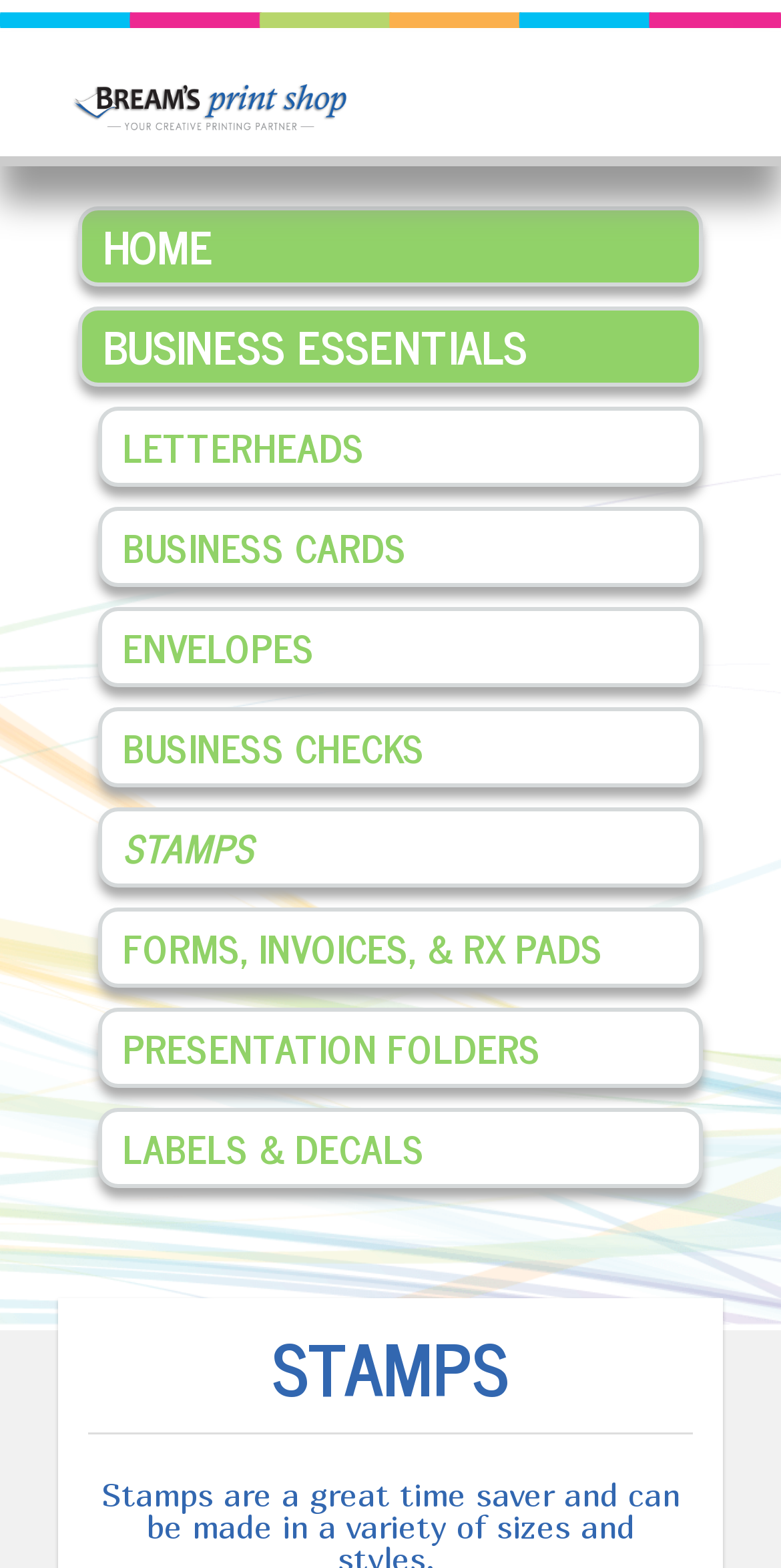What is the main category of products?
Please respond to the question with a detailed and thorough explanation.

Based on the navigation links on the webpage, I can see that there are multiple categories of products, including Business Essentials, Letterheads, Business Cards, and more. The main category of products seems to be Business Essentials, as it is one of the top-level navigation links.